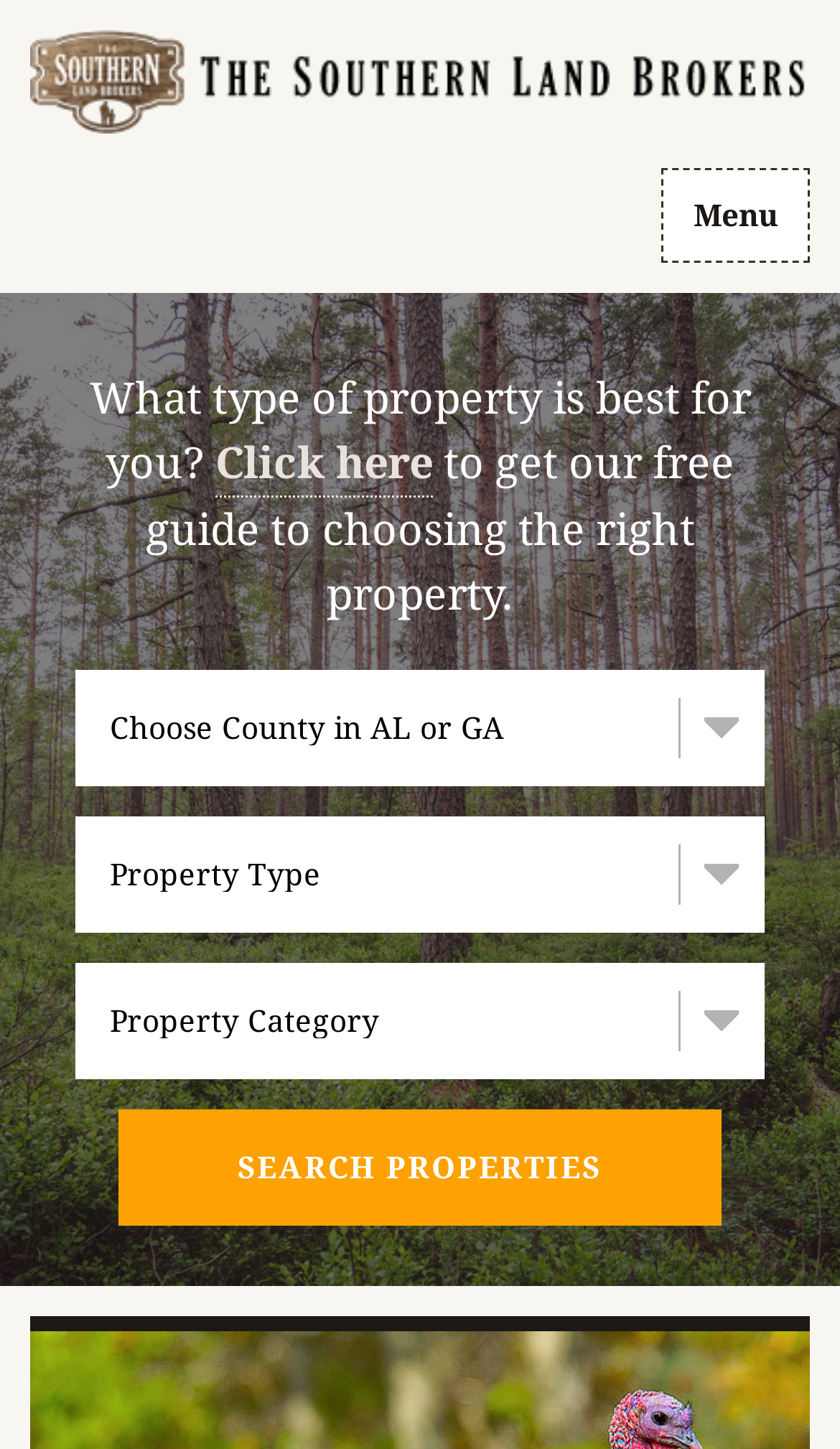Describe all the visual and textual components of the webpage comprehensively.

The webpage appears to be a guide for beginning turkey hunters, specifically focusing on Alabama hunting properties. At the top left of the page, there is a link to "The Southern Land Brokers". On the top right, there is a "Menu" link. 

Below the top section, there is a heading that asks "What type of property is best for you?" followed by a link to "Click here" and a brief description to get a free guide to choosing the right property. 

Underneath, there are three comboboxes lined up horizontally, taking up most of the width of the page. These comboboxes are likely used for filtering or searching properties. 

At the bottom of the page, there is a prominent "Search Properties" button, which has the text "SEARCH PROPERTIES" in a larger font size. This button is centered and takes up a significant portion of the page's width.